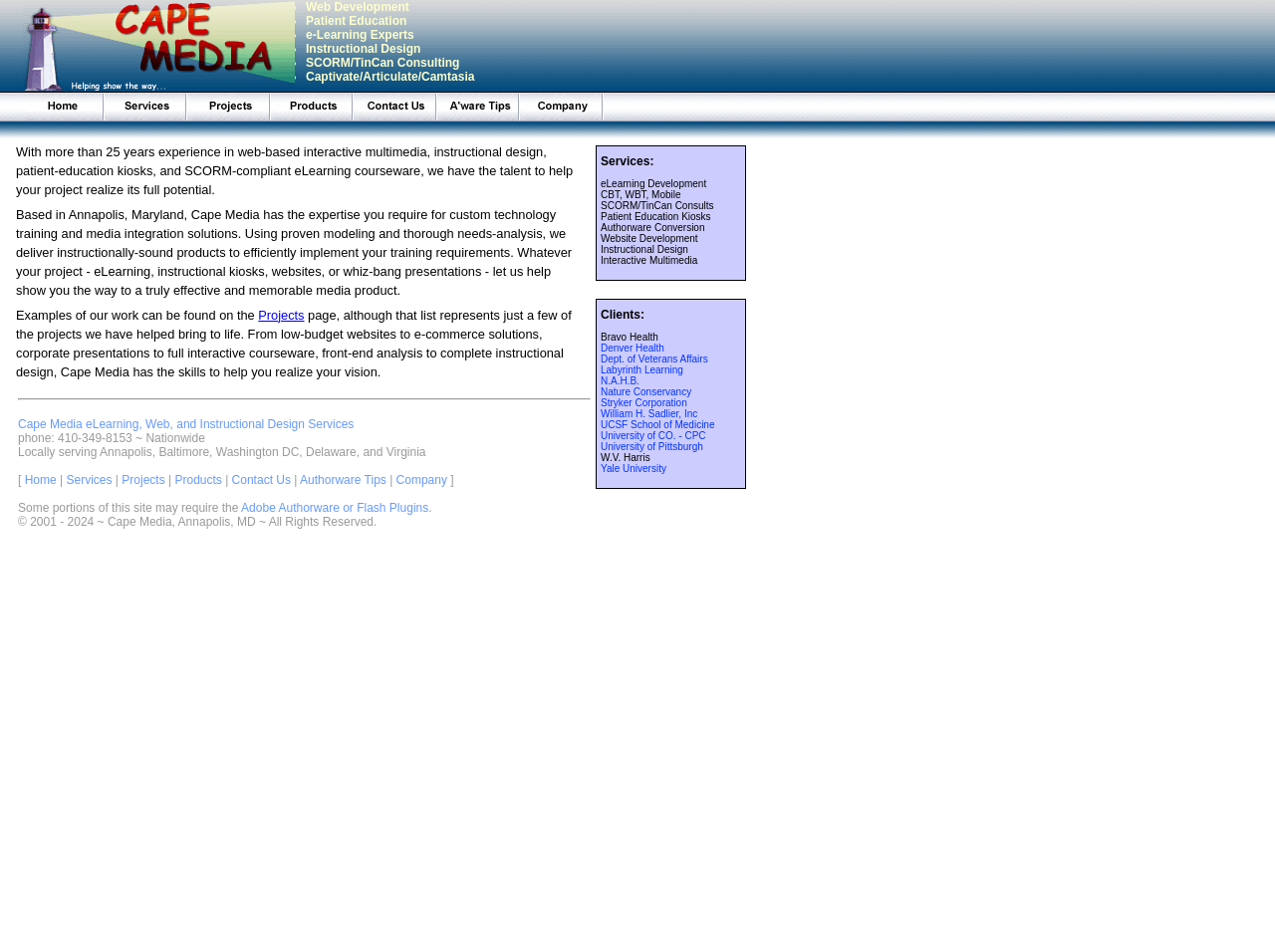Based on the description "Denver Health", find the bounding box of the specified UI element.

[0.471, 0.36, 0.521, 0.371]